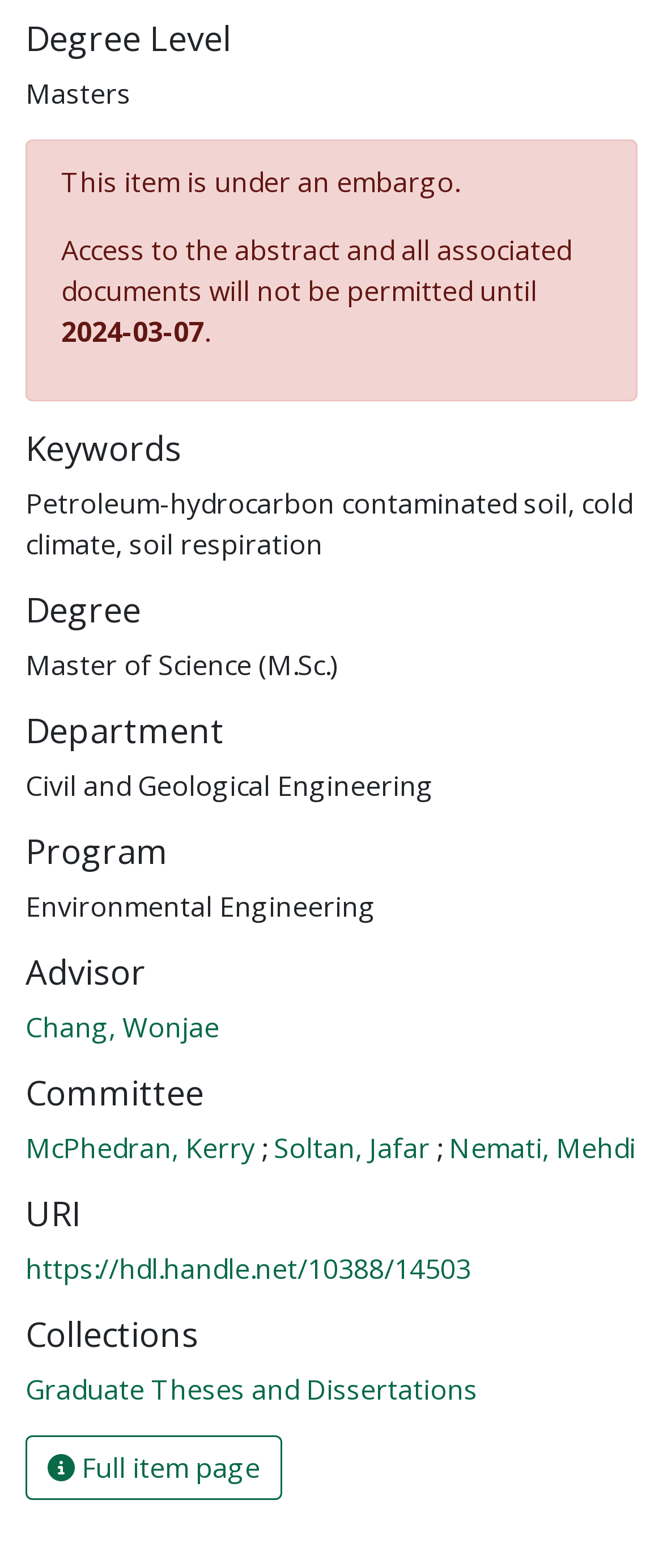Please study the image and answer the question comprehensively:
What is the degree level of the item?

The answer can be found in the 'Degree Level' section, where it is stated as 'Masters'.